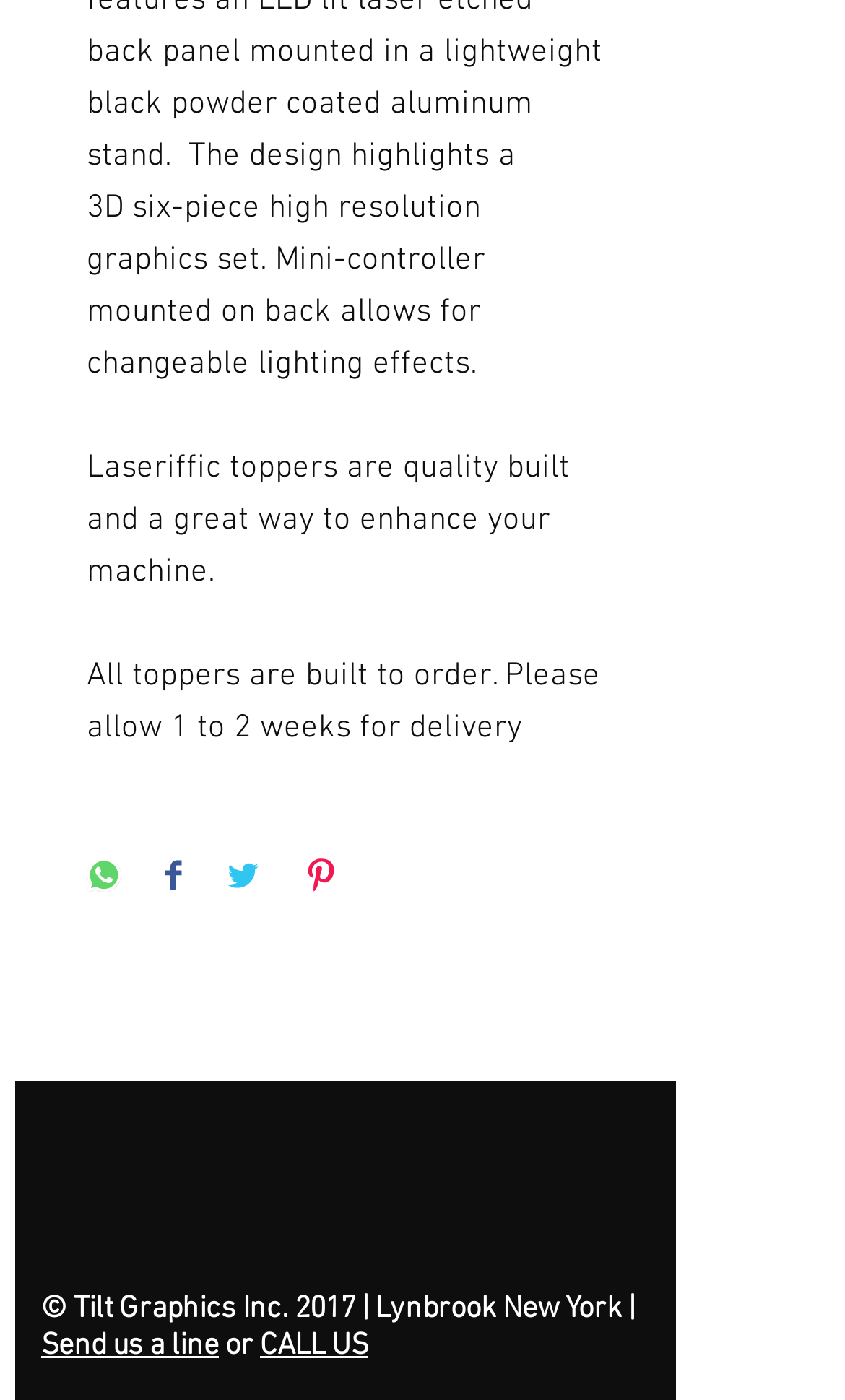Pinpoint the bounding box coordinates of the element you need to click to execute the following instruction: "Send us a line". The bounding box should be represented by four float numbers between 0 and 1, in the format [left, top, right, bottom].

[0.049, 0.949, 0.259, 0.975]